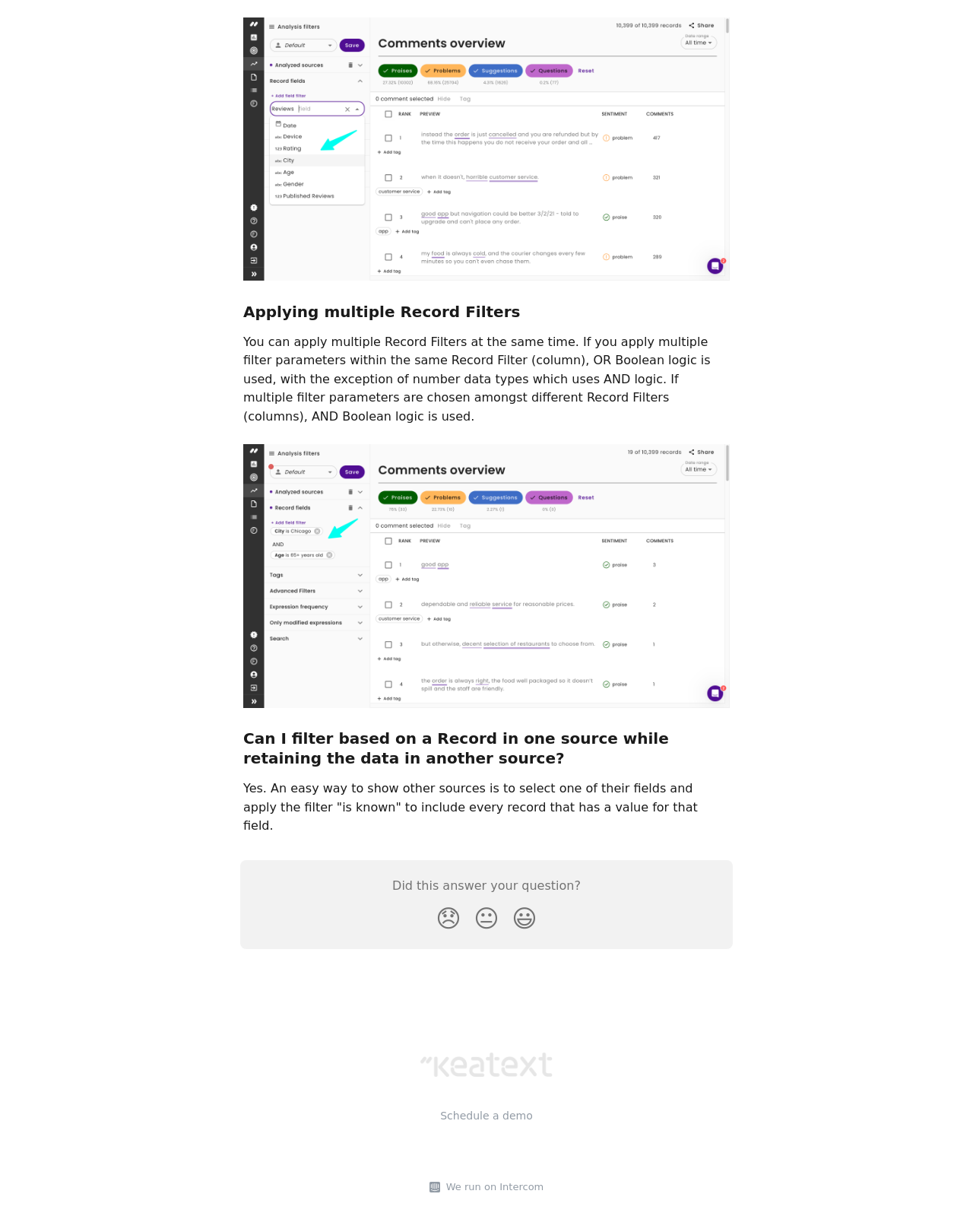What is the purpose of the 'is known' filter?
From the details in the image, provide a complete and detailed answer to the question.

The webpage explains that applying the 'is known' filter to a field includes every record that has a value for that field, which is useful for showing other sources in a Record Filter.